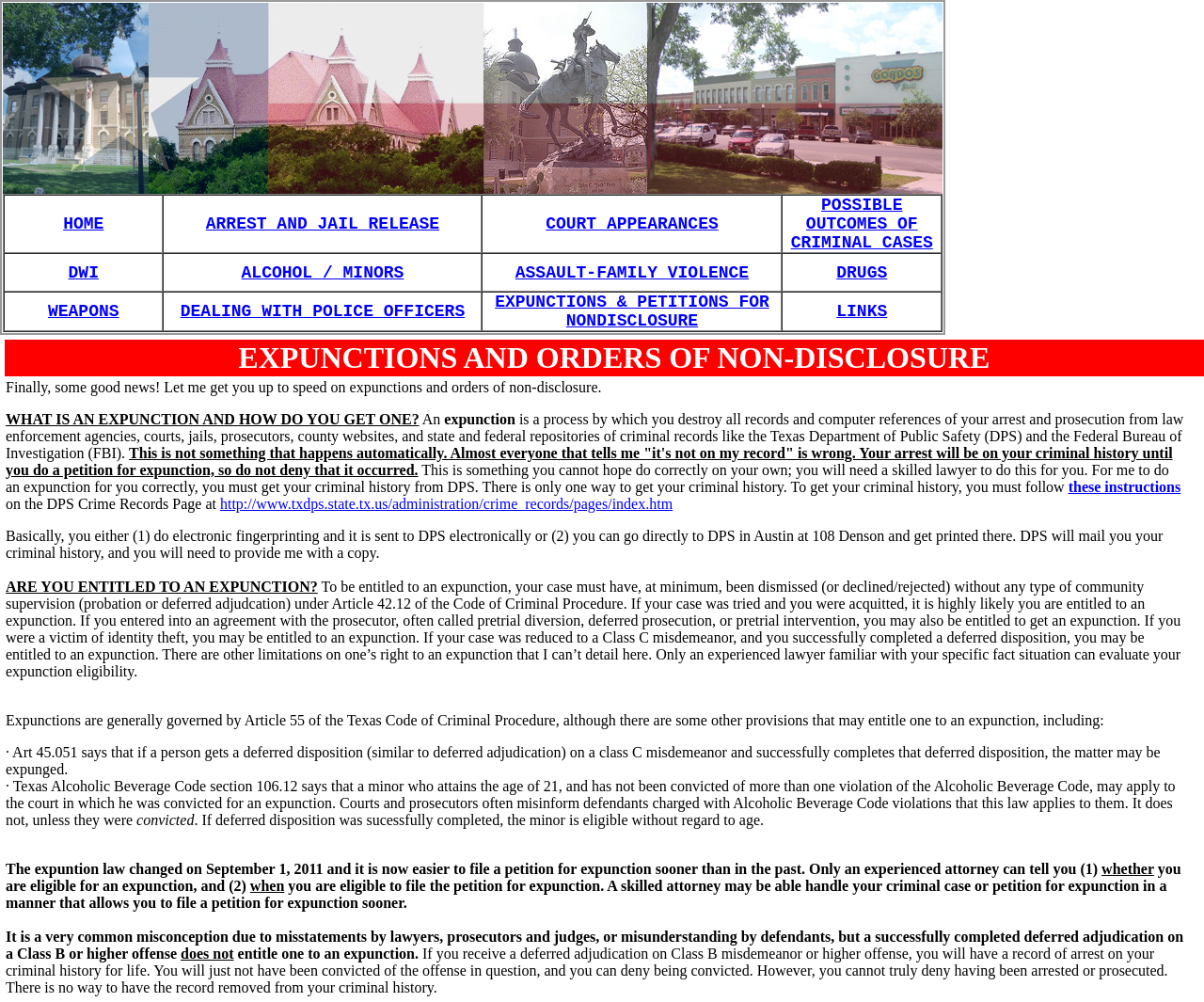Use a single word or phrase to answer the following:
What is the purpose of the law office?

To provide legal services